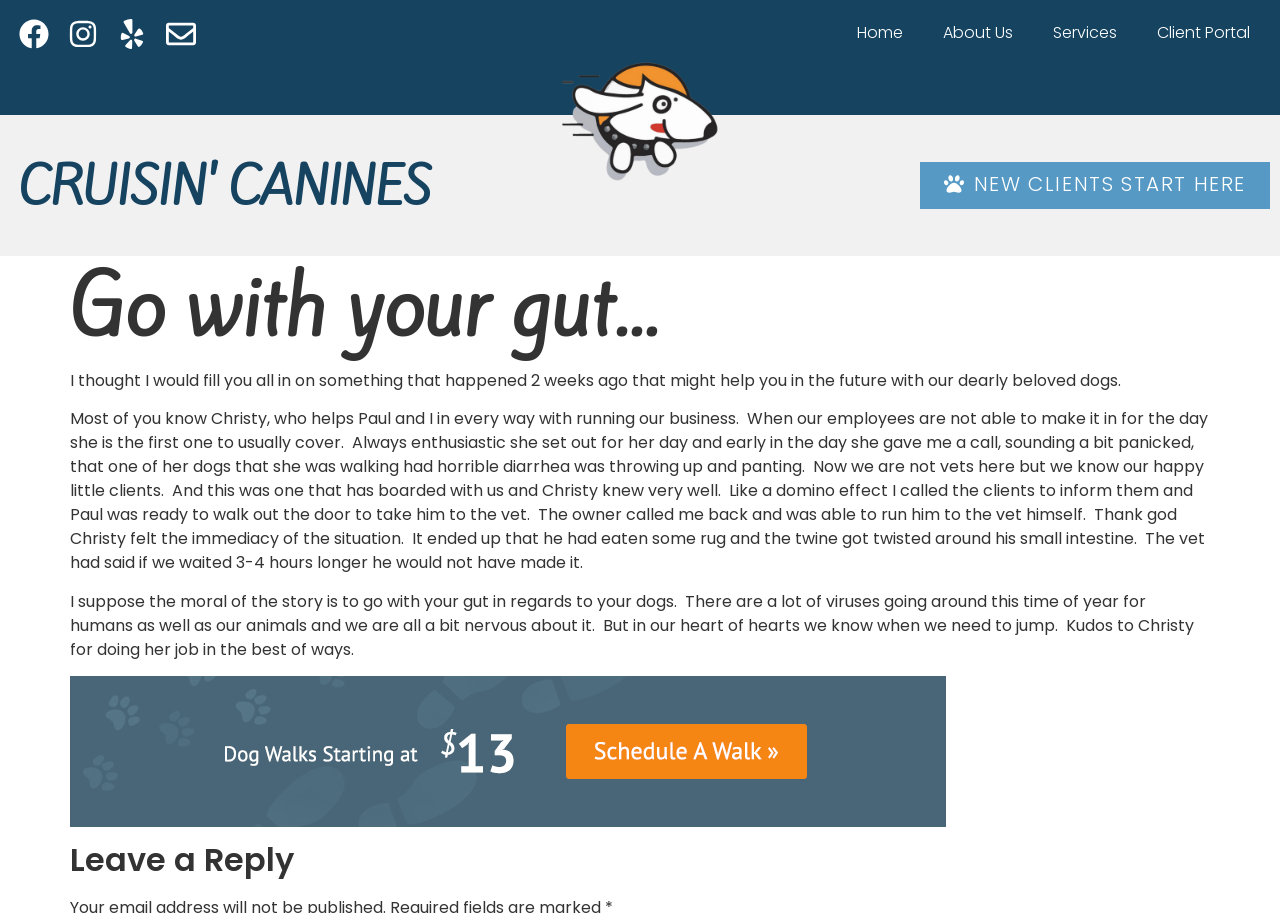Can you provide the bounding box coordinates for the element that should be clicked to implement the instruction: "Click on the Cruisin' Canines logo"?

[0.438, 0.039, 0.562, 0.214]